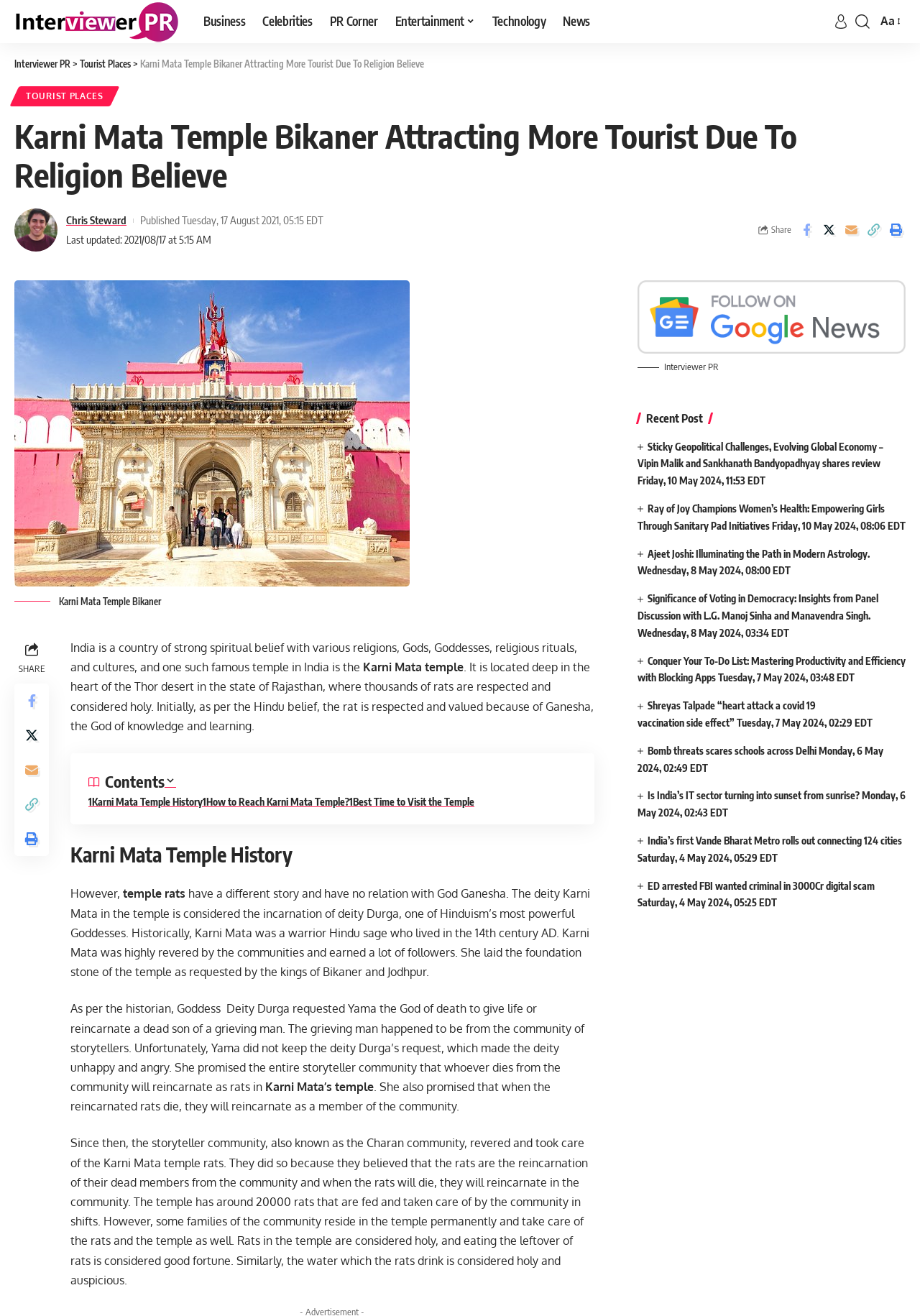Determine the bounding box coordinates for the element that should be clicked to follow this instruction: "Visit the Business page". The coordinates should be given as four float numbers between 0 and 1, in the format [left, top, right, bottom].

[0.212, 0.0, 0.276, 0.033]